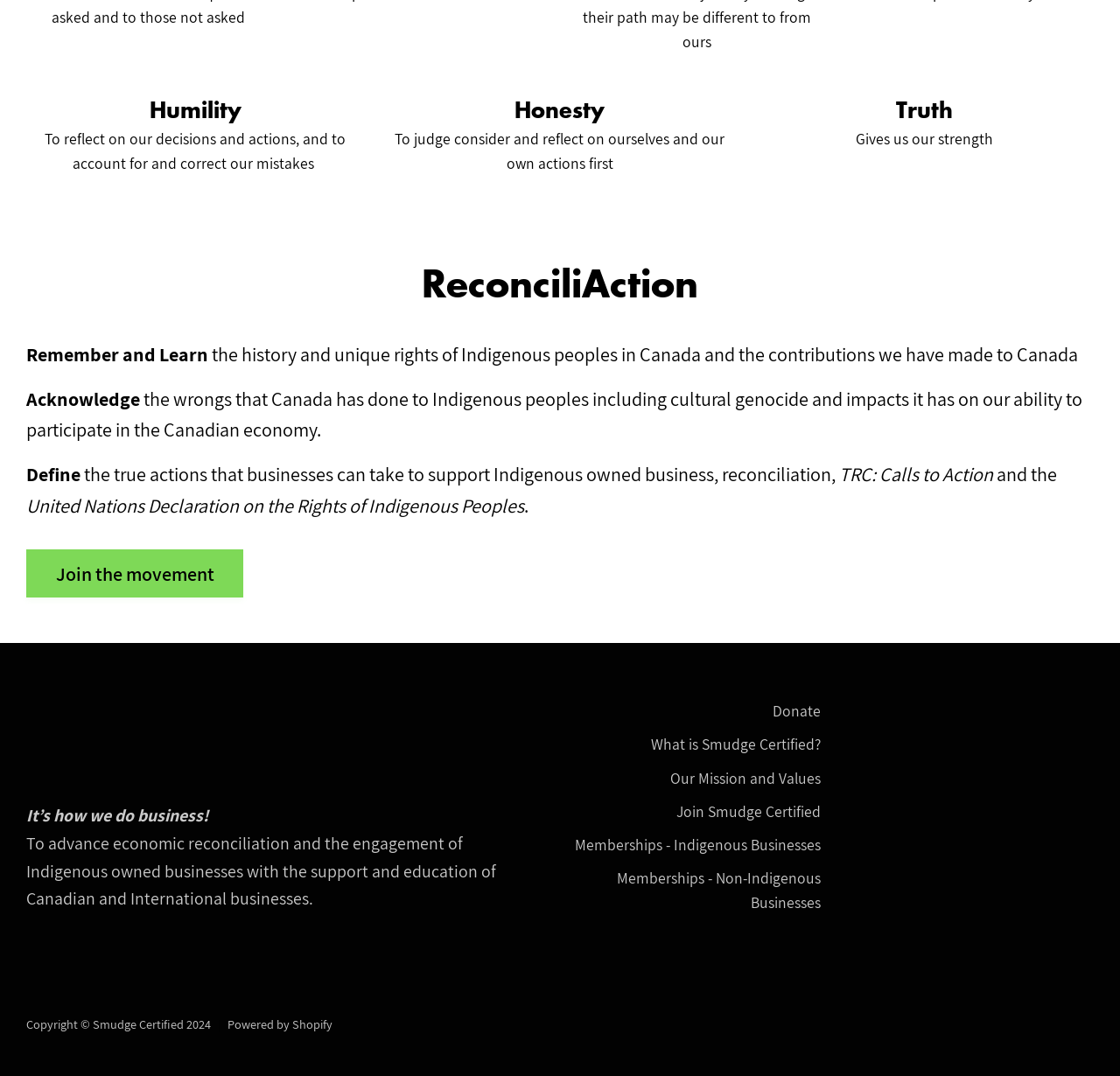Pinpoint the bounding box coordinates of the clickable element to carry out the following instruction: "Click on 'Smudge Certified'."

[0.023, 0.627, 0.102, 0.697]